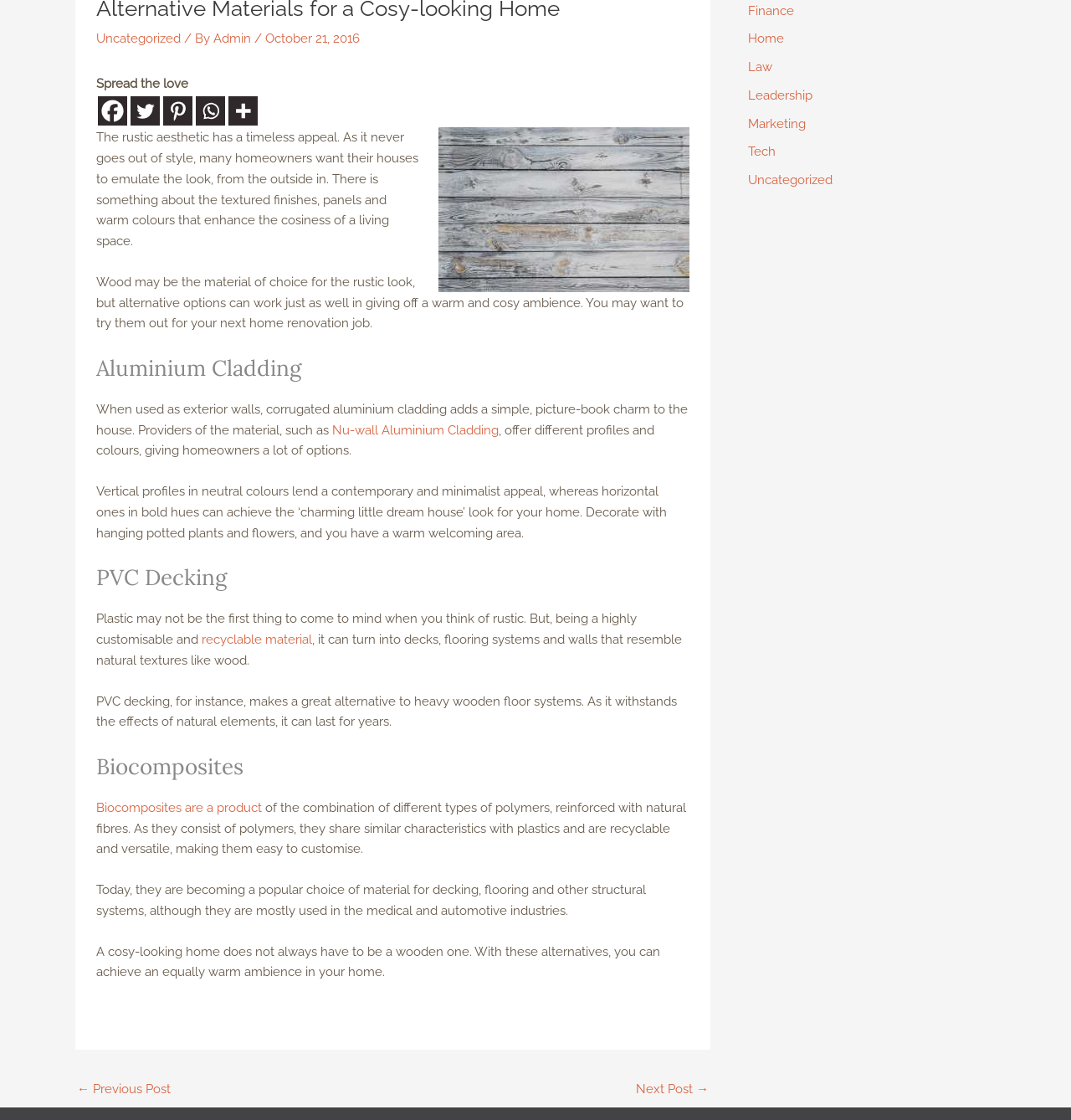Identify the bounding box for the given UI element using the description provided. Coordinates should be in the format (top-left x, top-left y, bottom-right x, bottom-right y) and must be between 0 and 1. Here is the description: aria-label="Twitter" title="Twitter"

[0.122, 0.086, 0.149, 0.112]